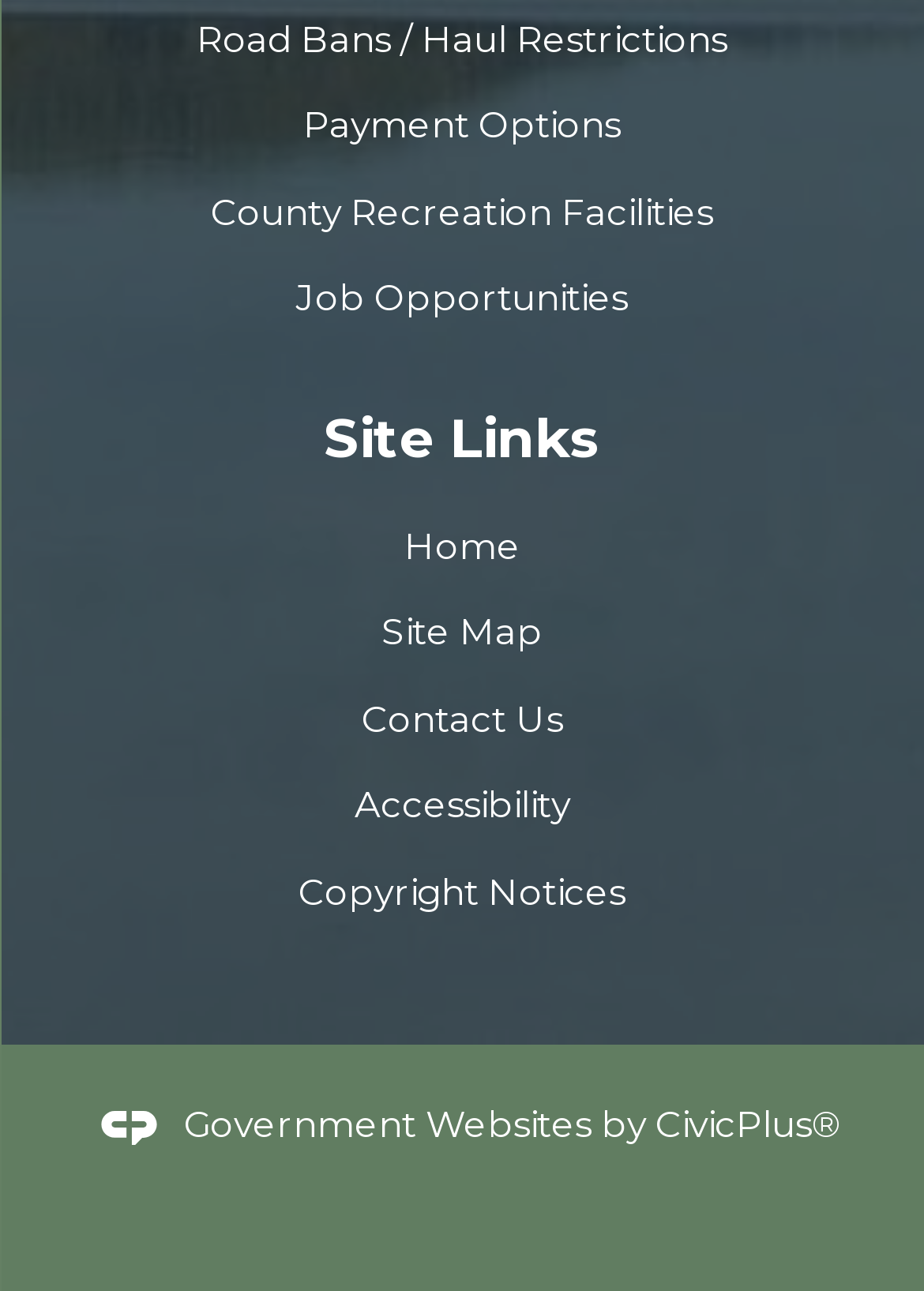Answer the question briefly using a single word or phrase: 
How many links open in a new window?

2